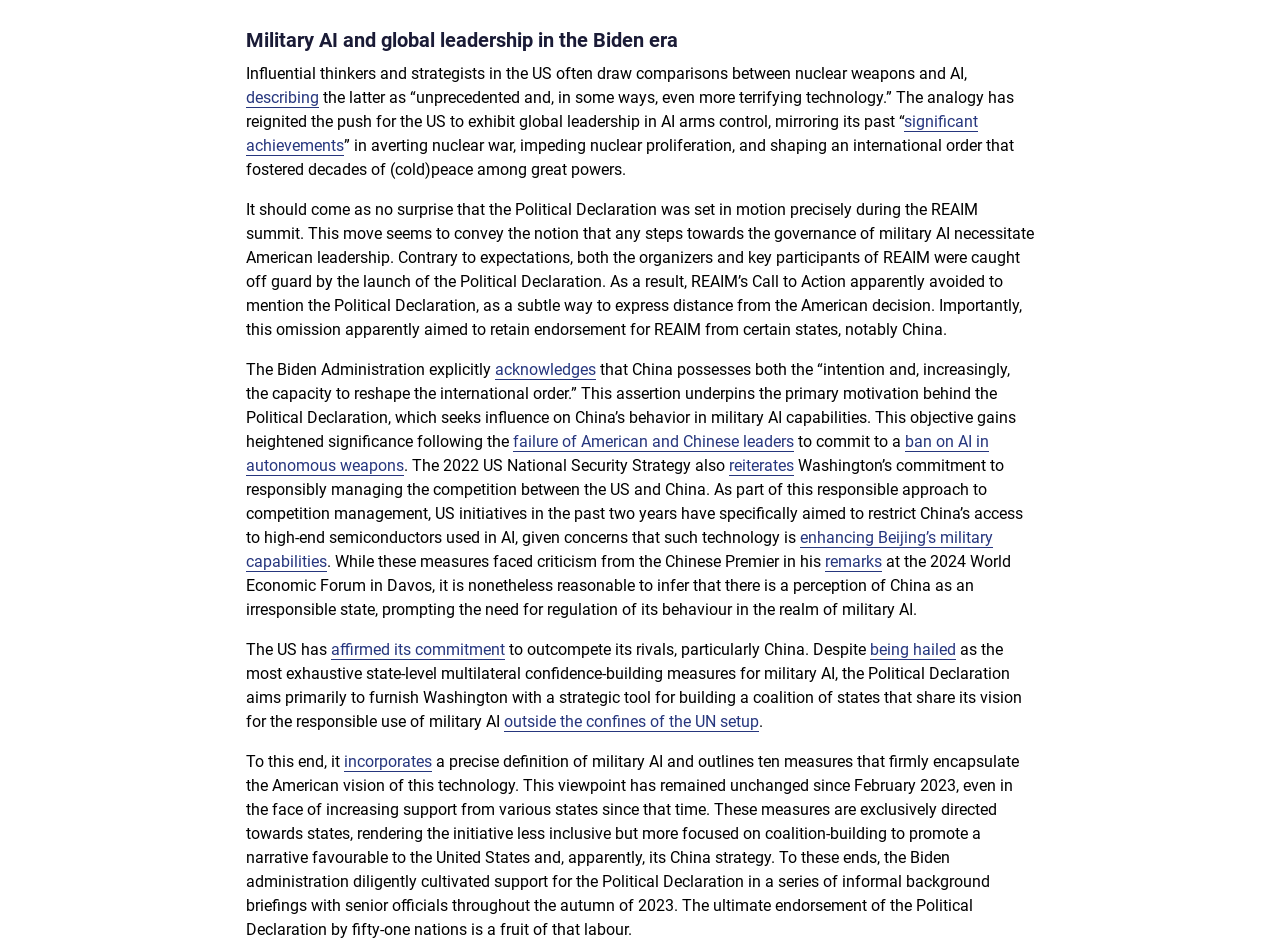With reference to the image, please provide a detailed answer to the following question: What is the US's concern about China's access to high-end semiconductors?

The US is concerned that China's access to high-end semiconductors used in AI could enhance Beijing's military capabilities, as stated in the text 'given concerns that such technology is enhancing Beijing’s military capabilities'.